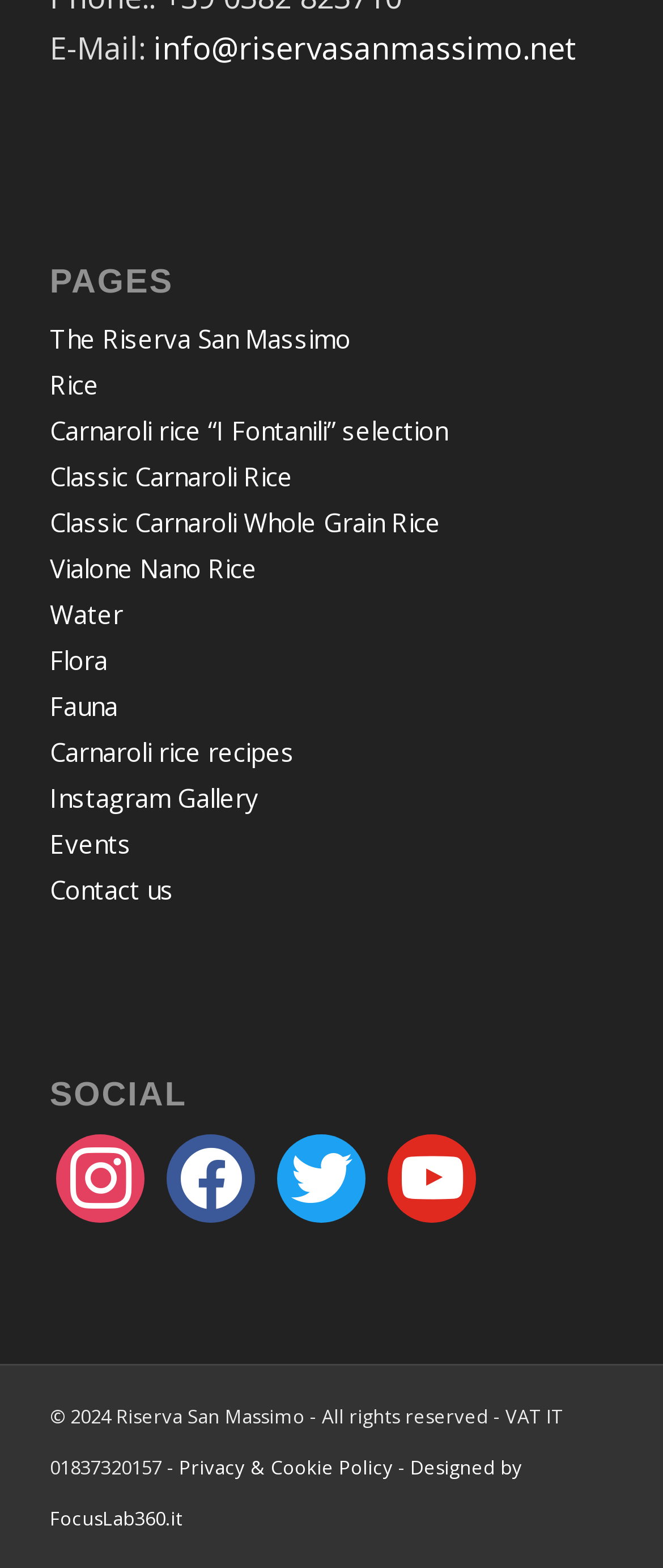Please locate the bounding box coordinates of the element that should be clicked to complete the given instruction: "Open the 'Privacy & Cookie Policy' page".

[0.27, 0.927, 0.593, 0.944]